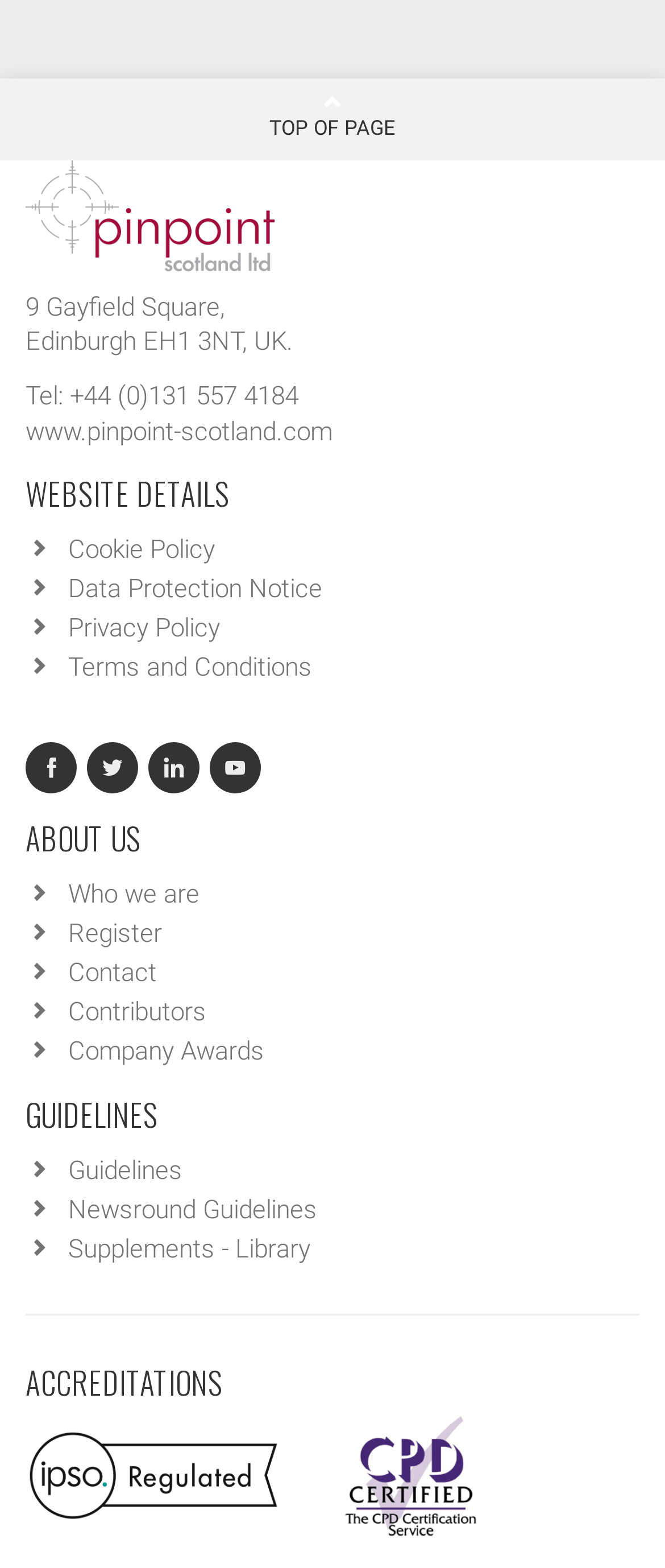Please specify the bounding box coordinates of the area that should be clicked to accomplish the following instruction: "Check guidelines". The coordinates should consist of four float numbers between 0 and 1, i.e., [left, top, right, bottom].

[0.103, 0.737, 0.274, 0.757]